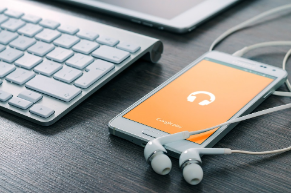What is visible in the background of the image?
Using the image, give a concise answer in the form of a single word or short phrase.

A tablet